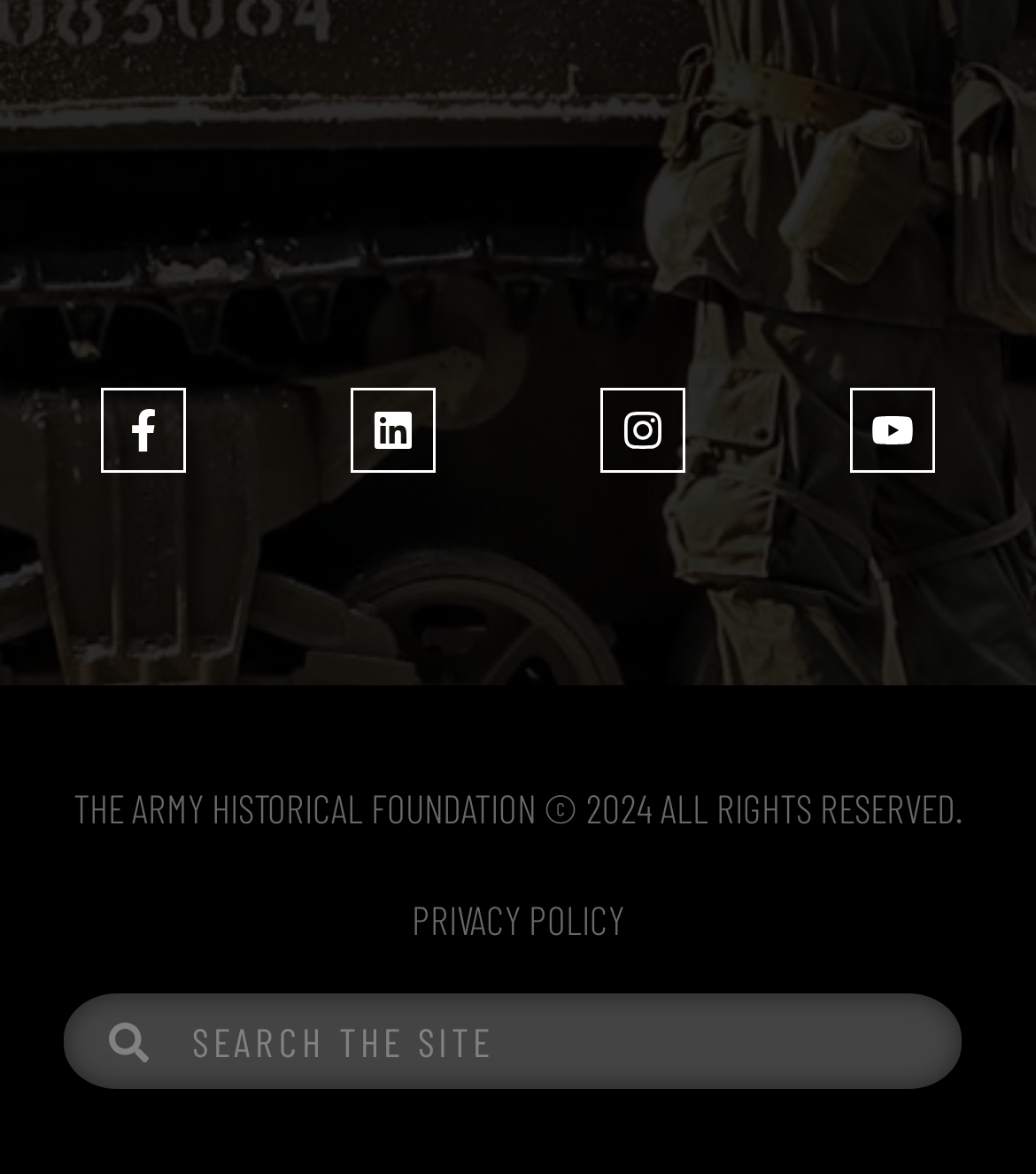Please provide a brief answer to the following inquiry using a single word or phrase:
What is the copyright year?

2024